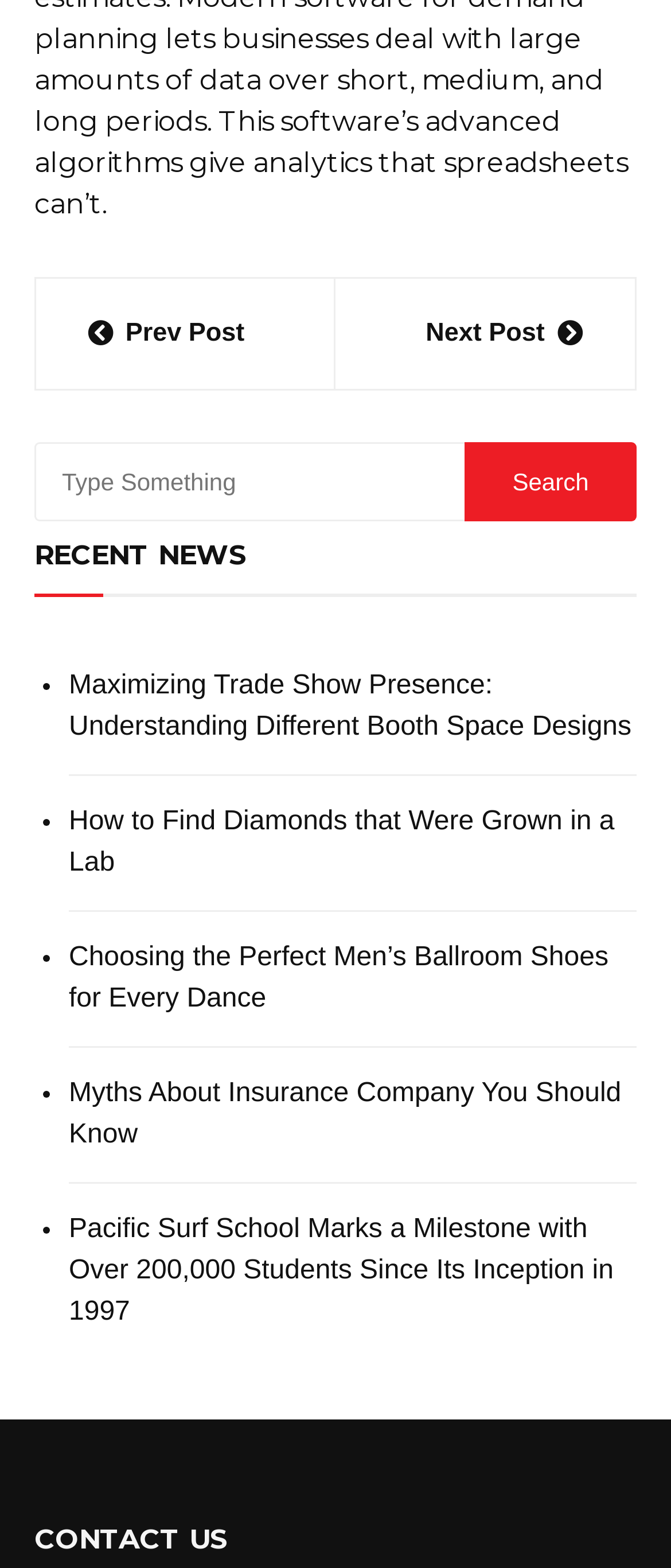Can you pinpoint the bounding box coordinates for the clickable element required for this instruction: "Go to previous post"? The coordinates should be four float numbers between 0 and 1, i.e., [left, top, right, bottom].

[0.131, 0.019, 0.421, 0.046]